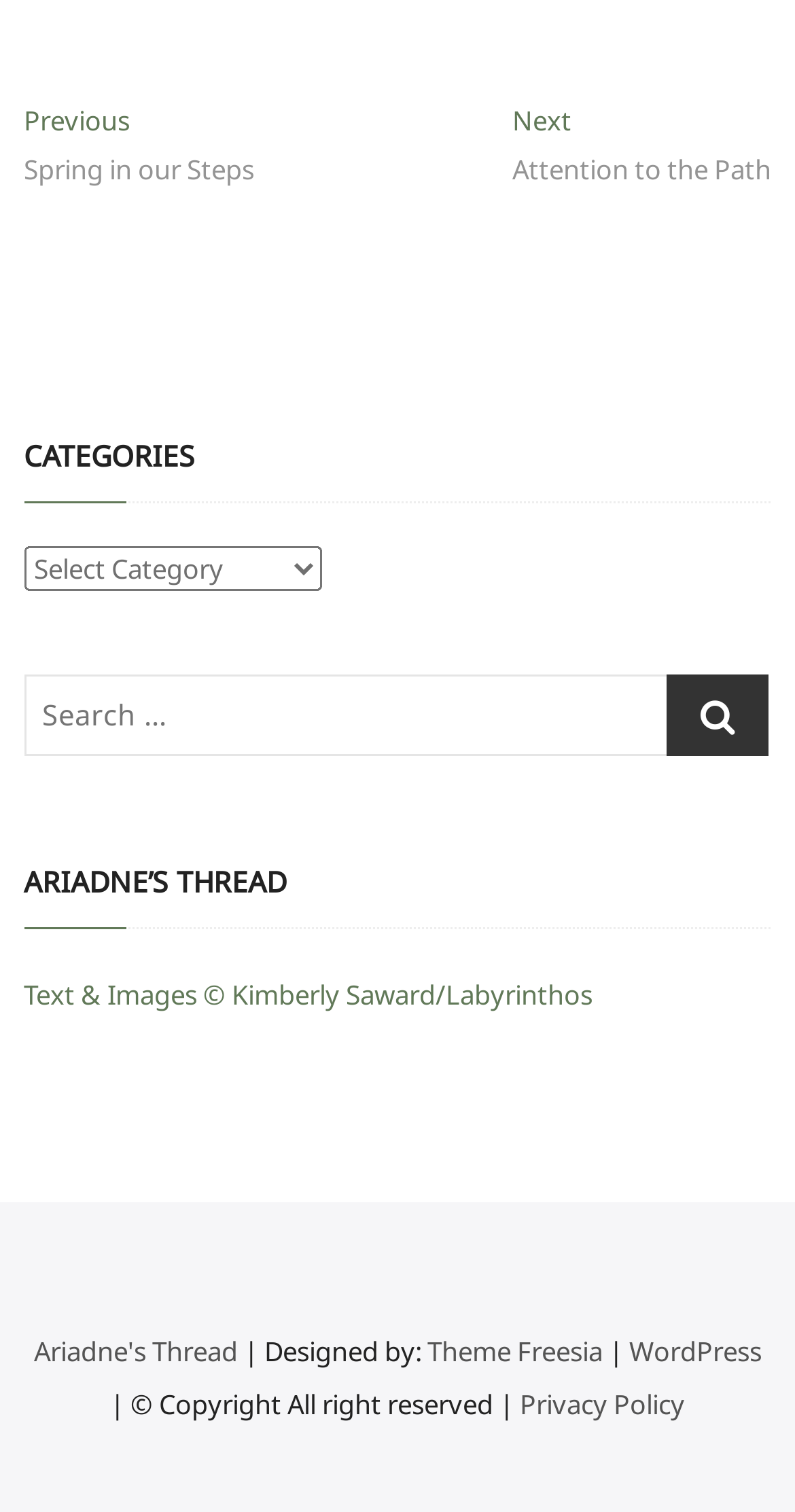Provide a brief response in the form of a single word or phrase:
What is the function of the button with the icon?

Search